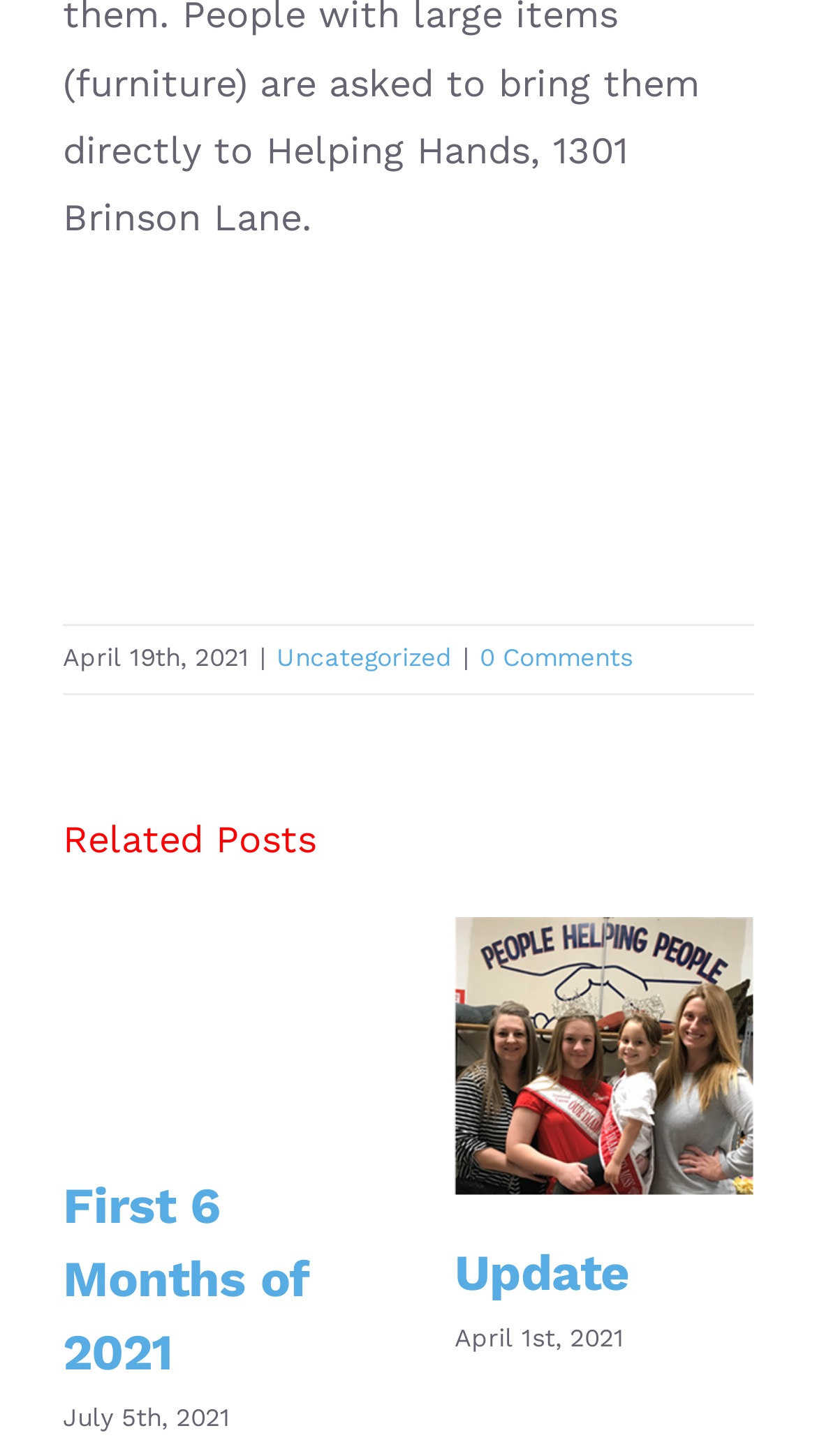What is the title of the second related post?
Using the image, answer in one word or phrase.

Update